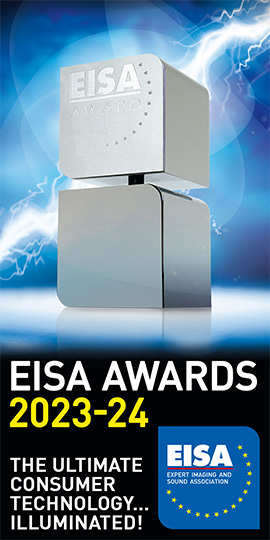What is the focus of the awards?
Craft a detailed and extensive response to the question.

The caption highlights that the awards focus on recognizing outstanding achievements in imaging and sound technologies, which is the primary area of recognition for the EISA Awards.